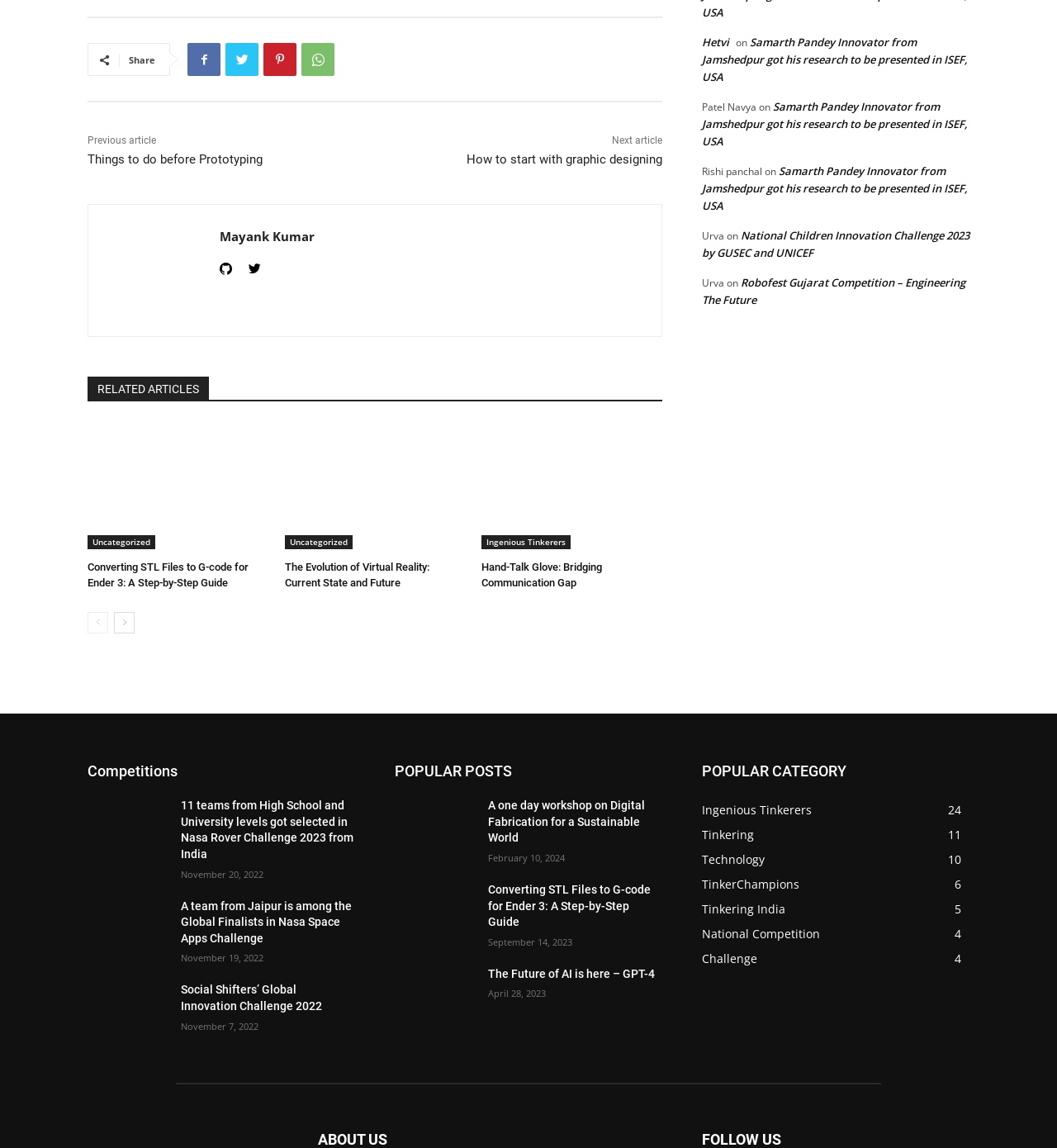Please provide a comprehensive answer to the question based on the screenshot: How many popular posts are listed on the webpage?

The popular posts section is located at the bottom of the webpage with a heading 'POPULAR POSTS' and lists four articles with their titles, links, and timestamps.